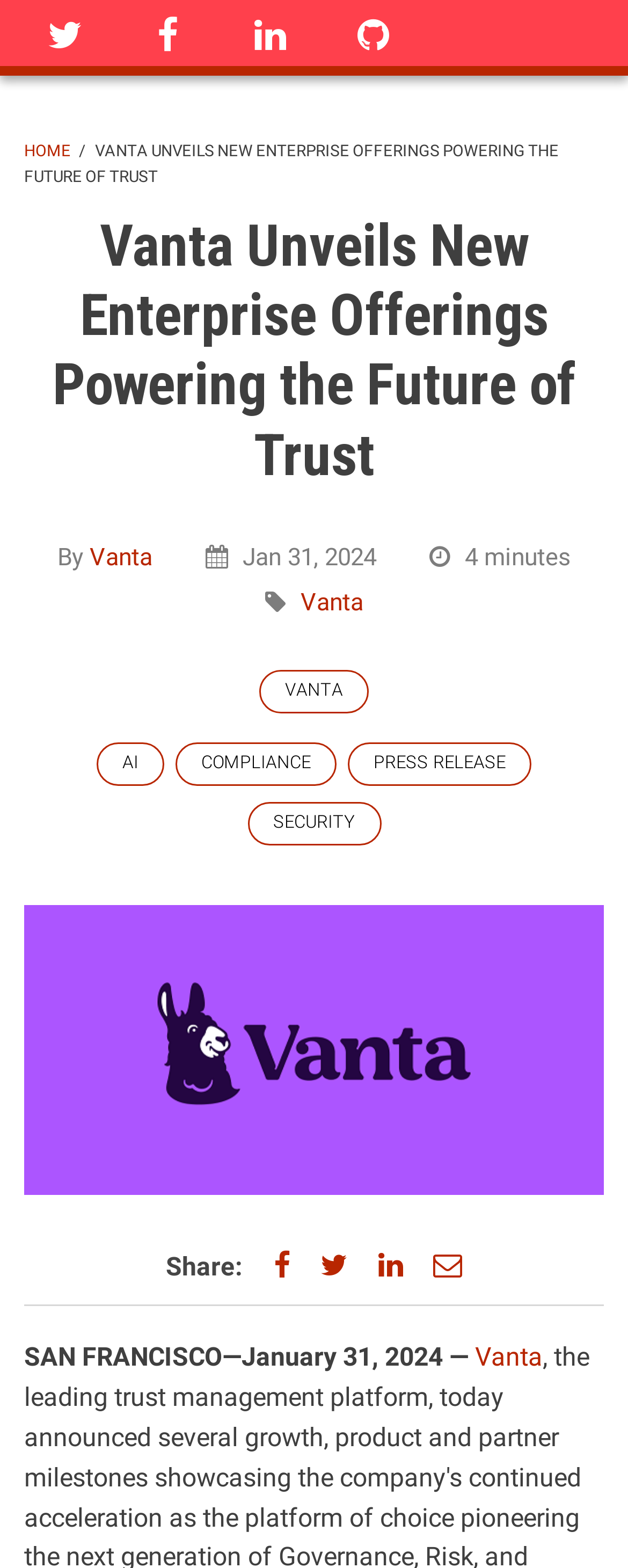Extract the bounding box coordinates for the described element: "Press Release". The coordinates should be represented as four float numbers between 0 and 1: [left, top, right, bottom].

[0.554, 0.473, 0.846, 0.501]